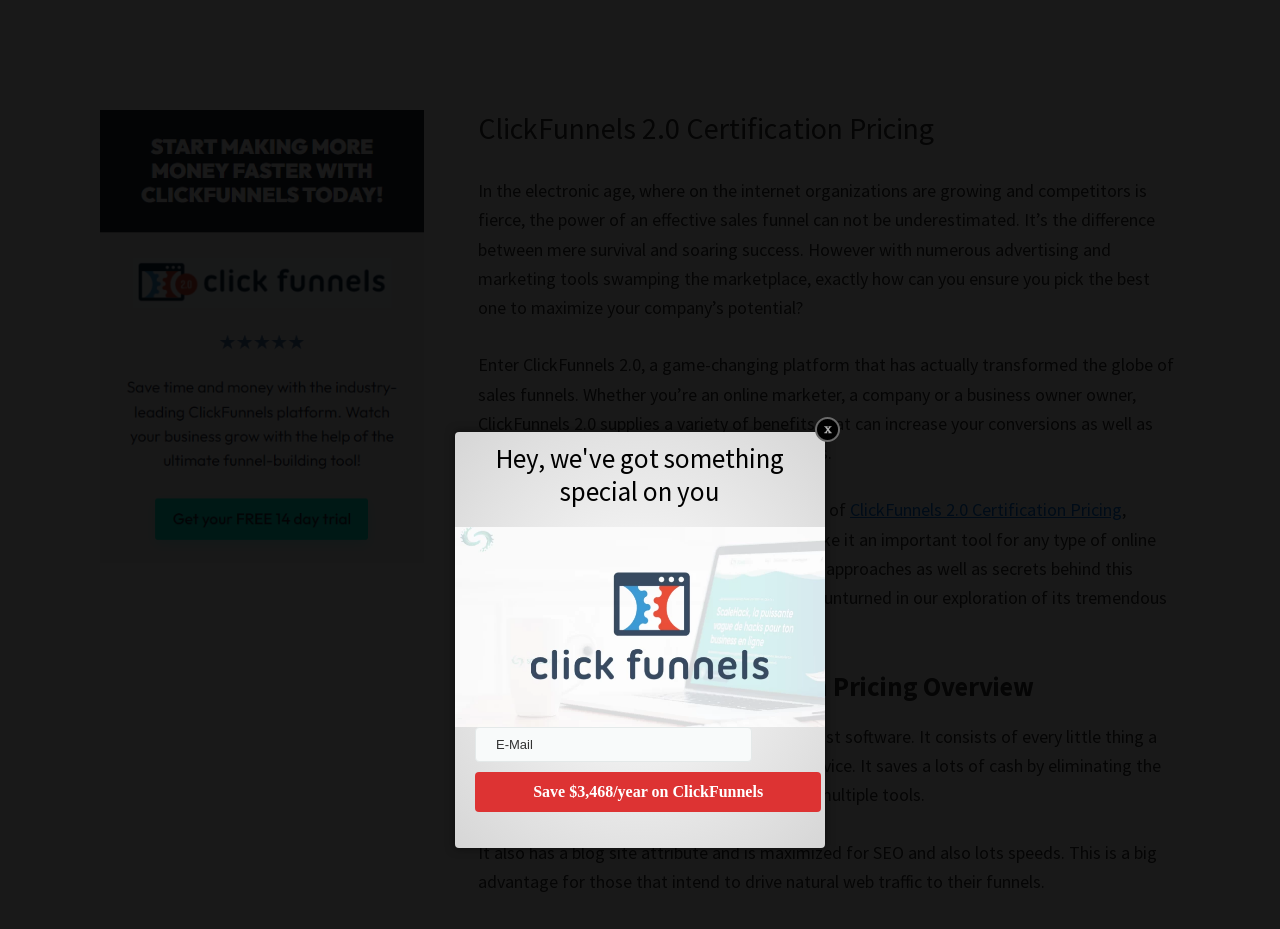Provide a short answer to the following question with just one word or phrase: What is the purpose of the 'Save $3,468/year on ClickFunnels' button?

To save money